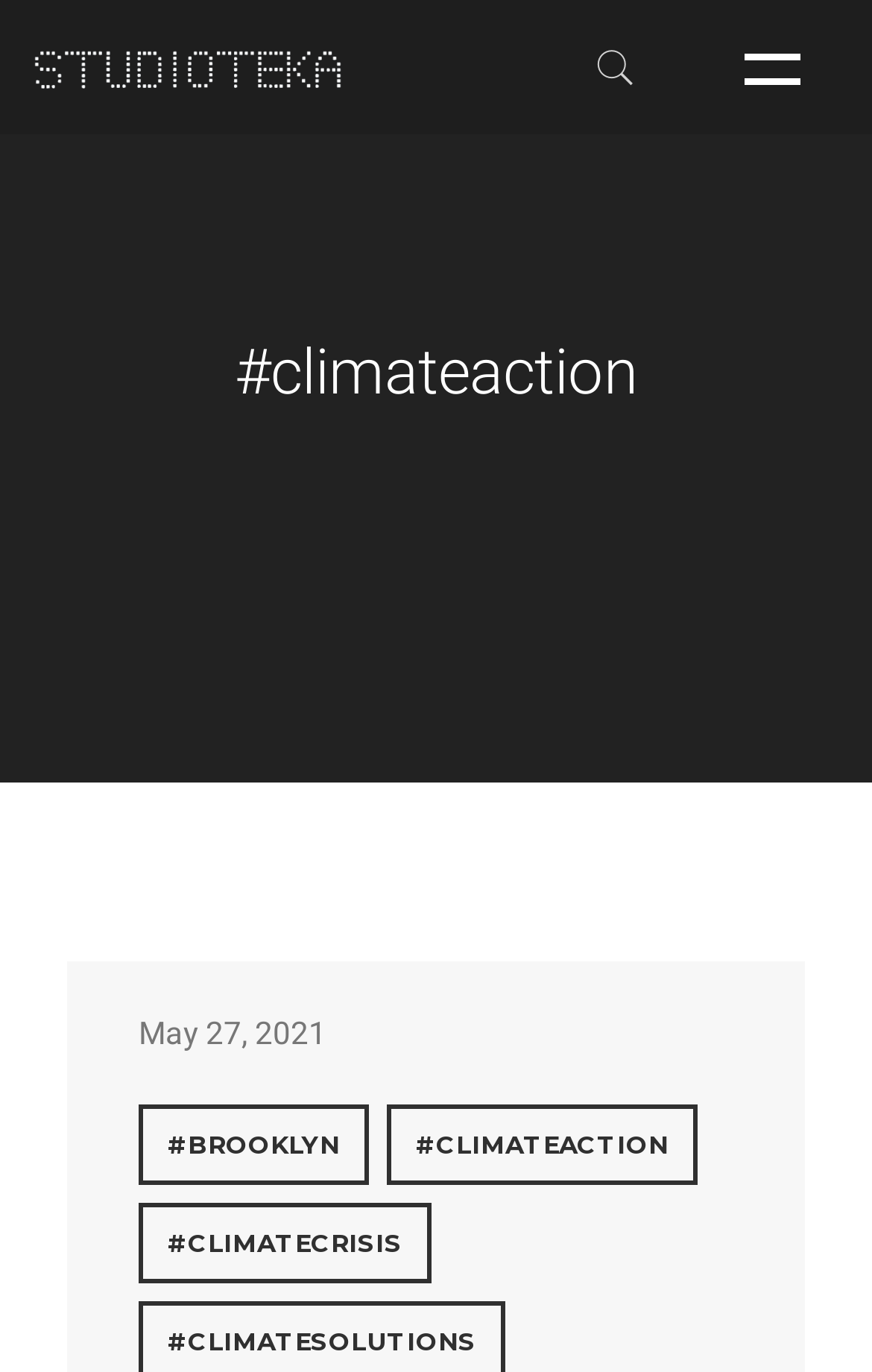Offer an extensive depiction of the webpage and its key elements.

The webpage is titled "#climateaction | StudioTEKA Design" and appears to be a studio's website. At the top left, there is a logo image with the text "StudioTEKA Design" next to it, which is also a link. Below the logo, there is a navigation menu with six links: "HOME", "STUDIO", "WORK", "NEWS", "CONTACT", and "中文简介" (Chinese introduction). These links are aligned vertically and take up a small portion of the screen.

The main content of the webpage is headed by a large title "#climateaction", which spans almost the entire width of the screen. Below the title, there is a date "May 27, 2021" displayed prominently. Further down, there are three links "#BROOKLYN", "#CLIMATEACTION", and "#CLIMATECRISIS" arranged horizontally, with the first and third links aligned to the left and the second link centered.

On the top right, there is a small button with no text. The webpage has a total of nine links, one image, one button, and one heading element. Overall, the layout is simple and easy to navigate, with a clear focus on the "#climateaction" theme.